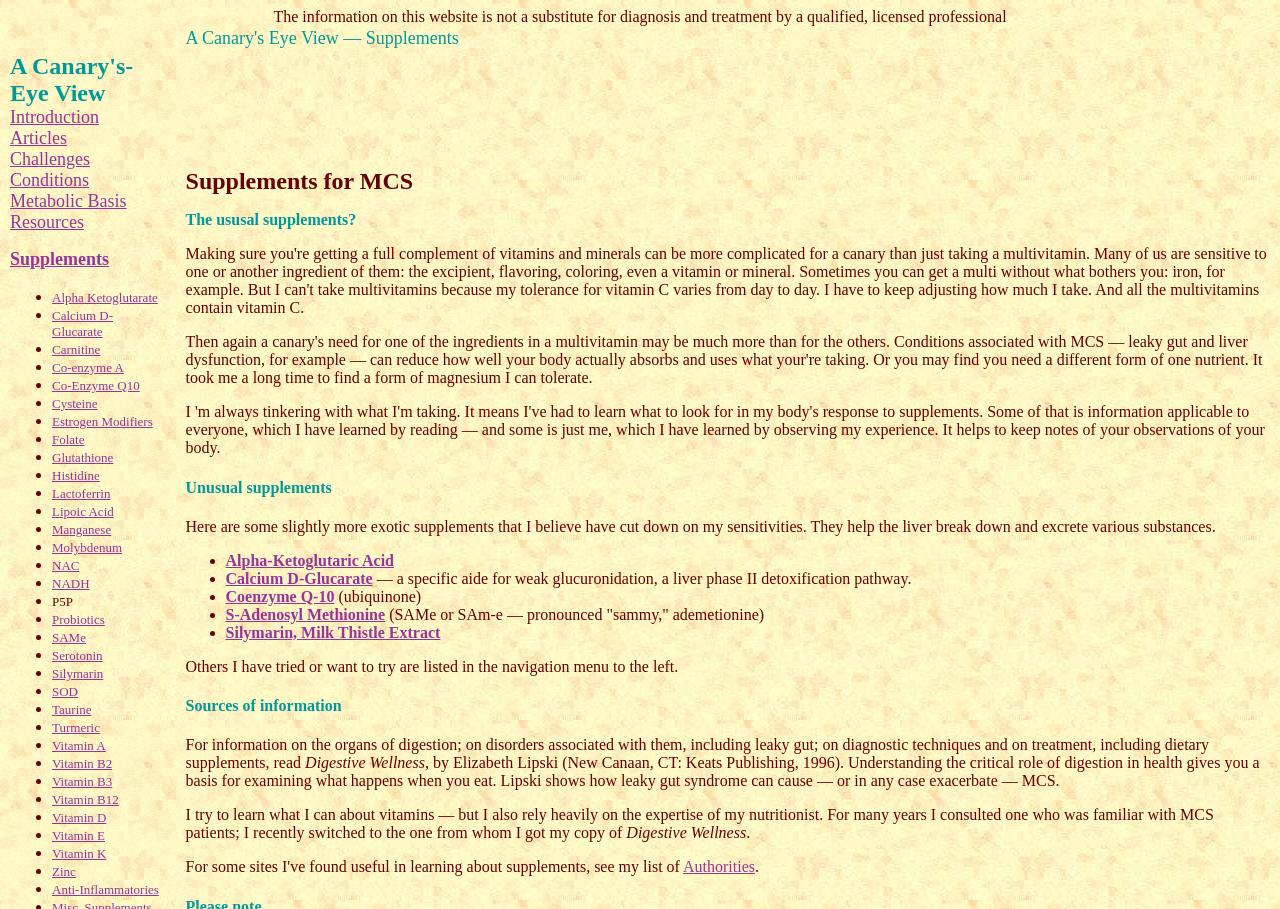What is the last link in the table of contents?
Using the information from the image, answer the question thoroughly.

I looked at the table of contents and found that the last link is 'Resources', which is located at the bottom of the table.